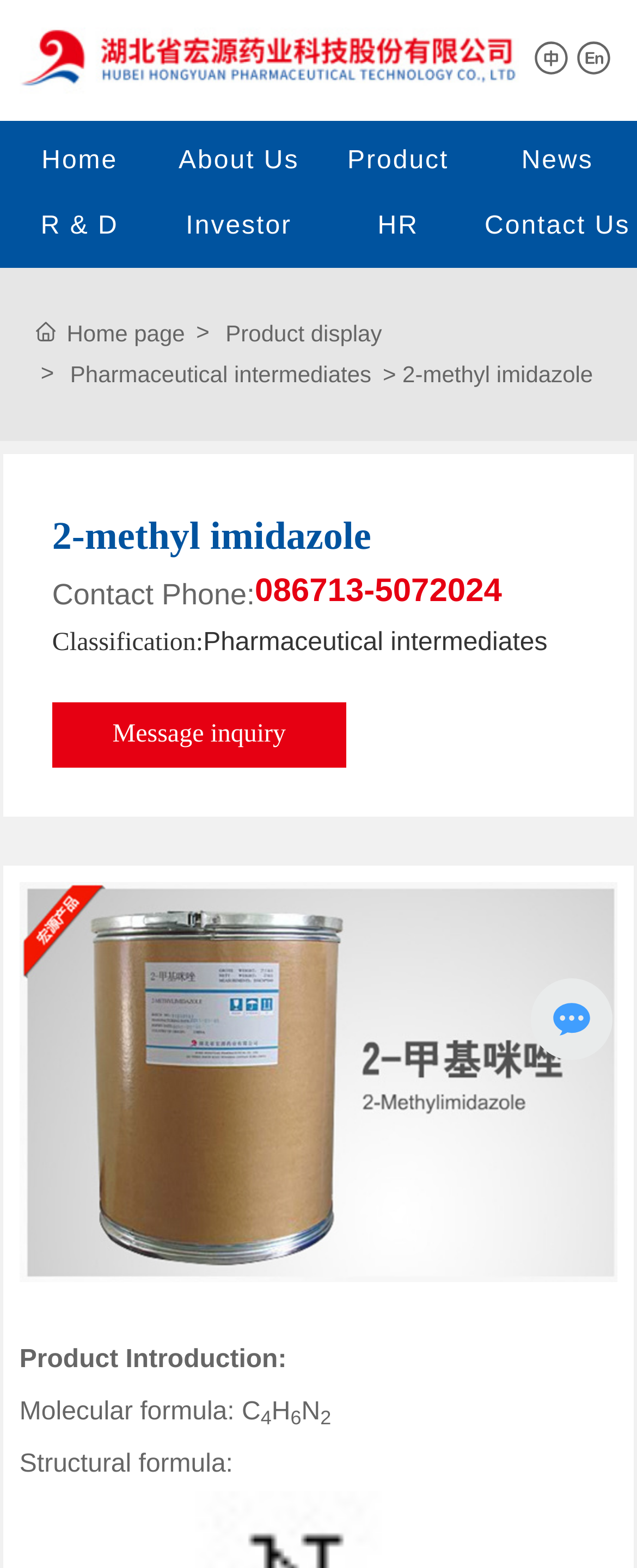What is the classification of 2-methyl imidazole?
Using the image, respond with a single word or phrase.

Pharmaceutical intermediates